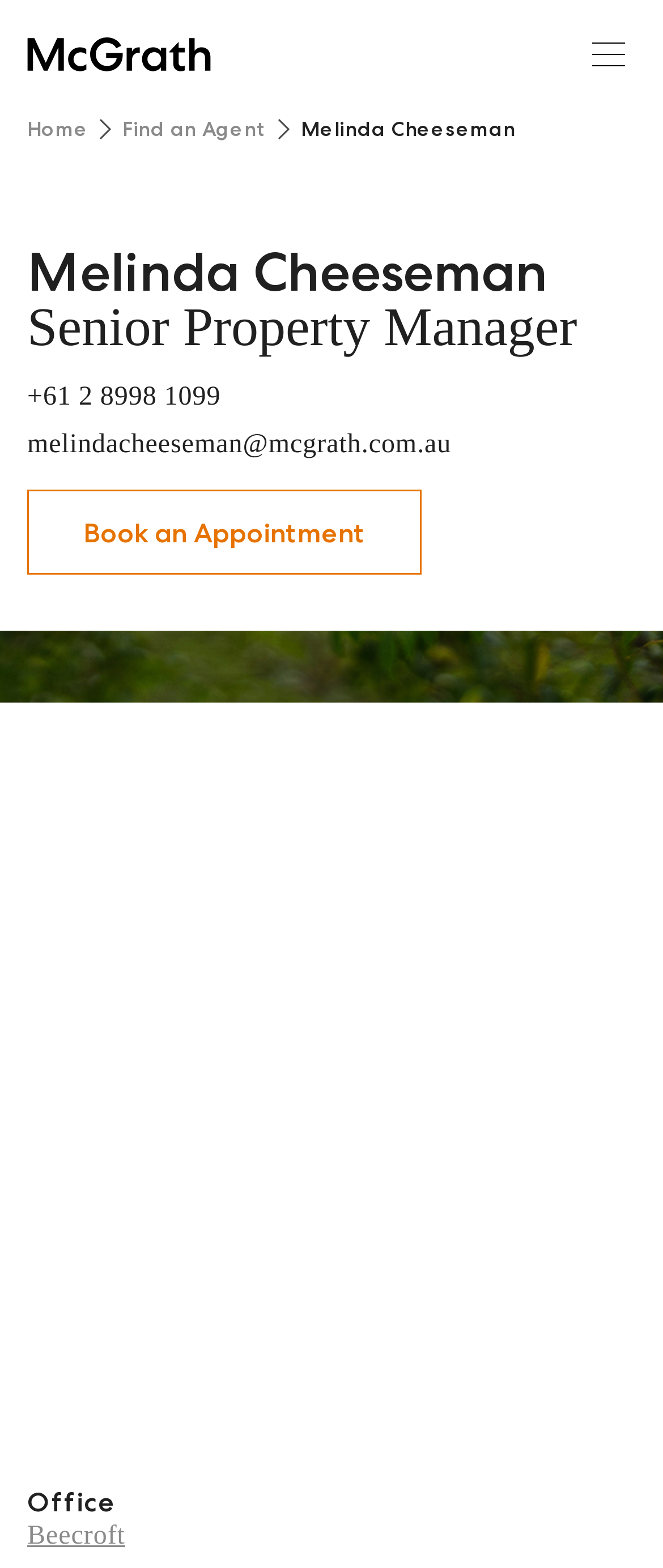What can be done with the 'Book an Appointment' button?
Analyze the image and deliver a detailed answer to the question.

I found a button element with the description 'Book an Appointment', which suggests that clicking this button will allow users to book an appointment with the property manager.